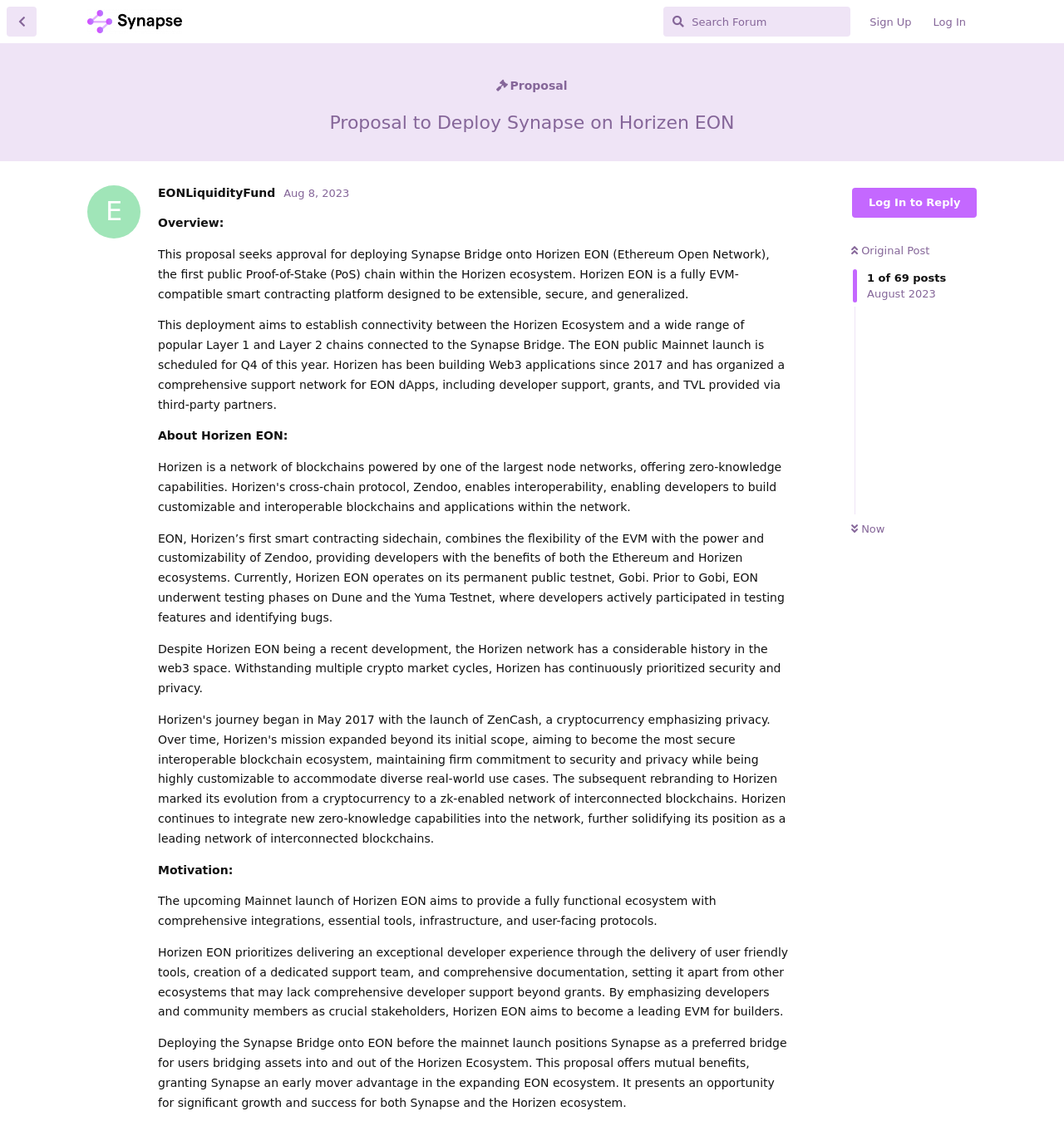Using the provided description: "Now", find the bounding box coordinates of the corresponding UI element. The output should be four float numbers between 0 and 1, in the format [left, top, right, bottom].

[0.8, 0.466, 0.832, 0.478]